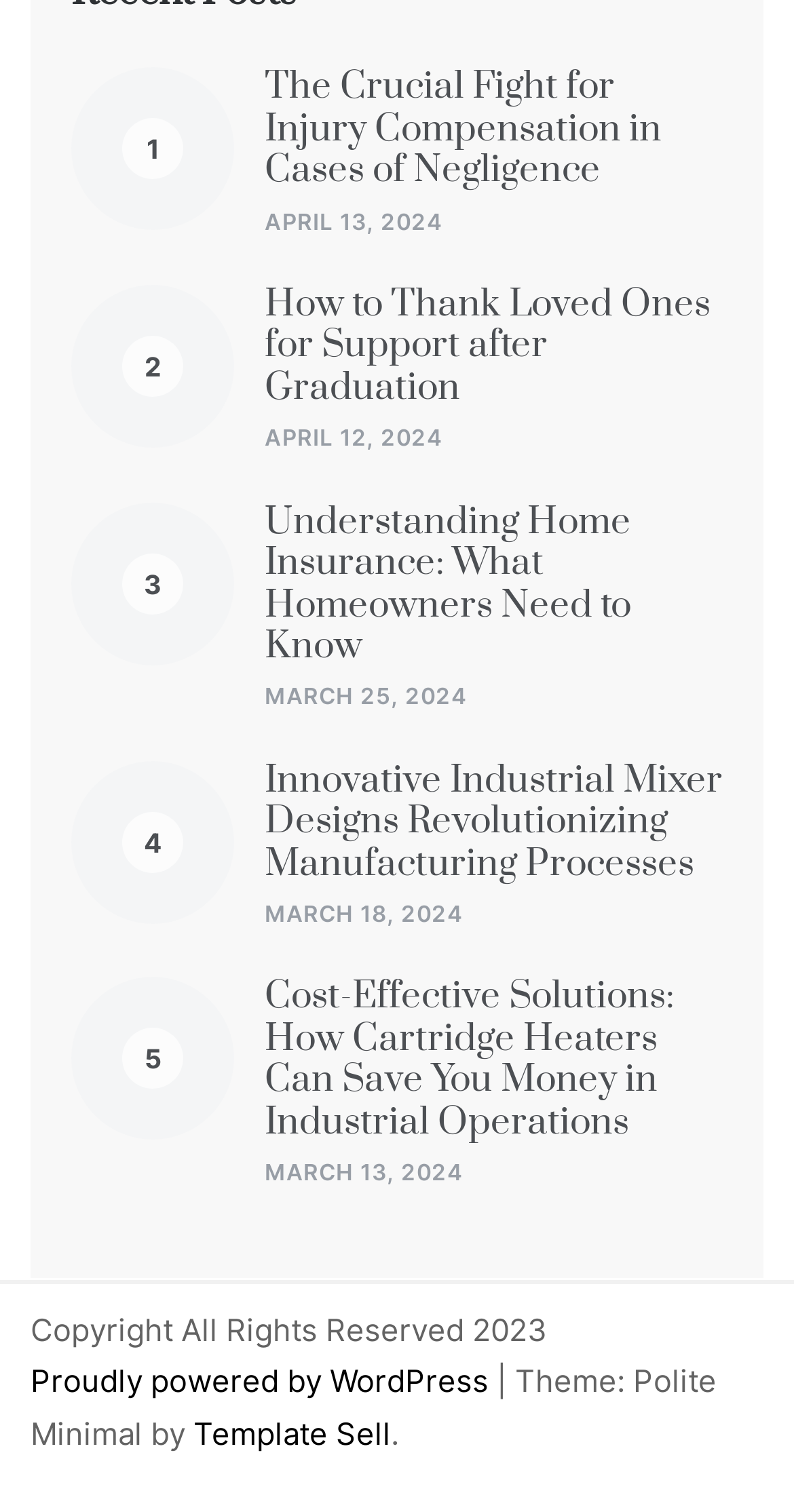Indicate the bounding box coordinates of the element that must be clicked to execute the instruction: "Read the article about injury compensation". The coordinates should be given as four float numbers between 0 and 1, i.e., [left, top, right, bottom].

[0.09, 0.045, 0.295, 0.153]